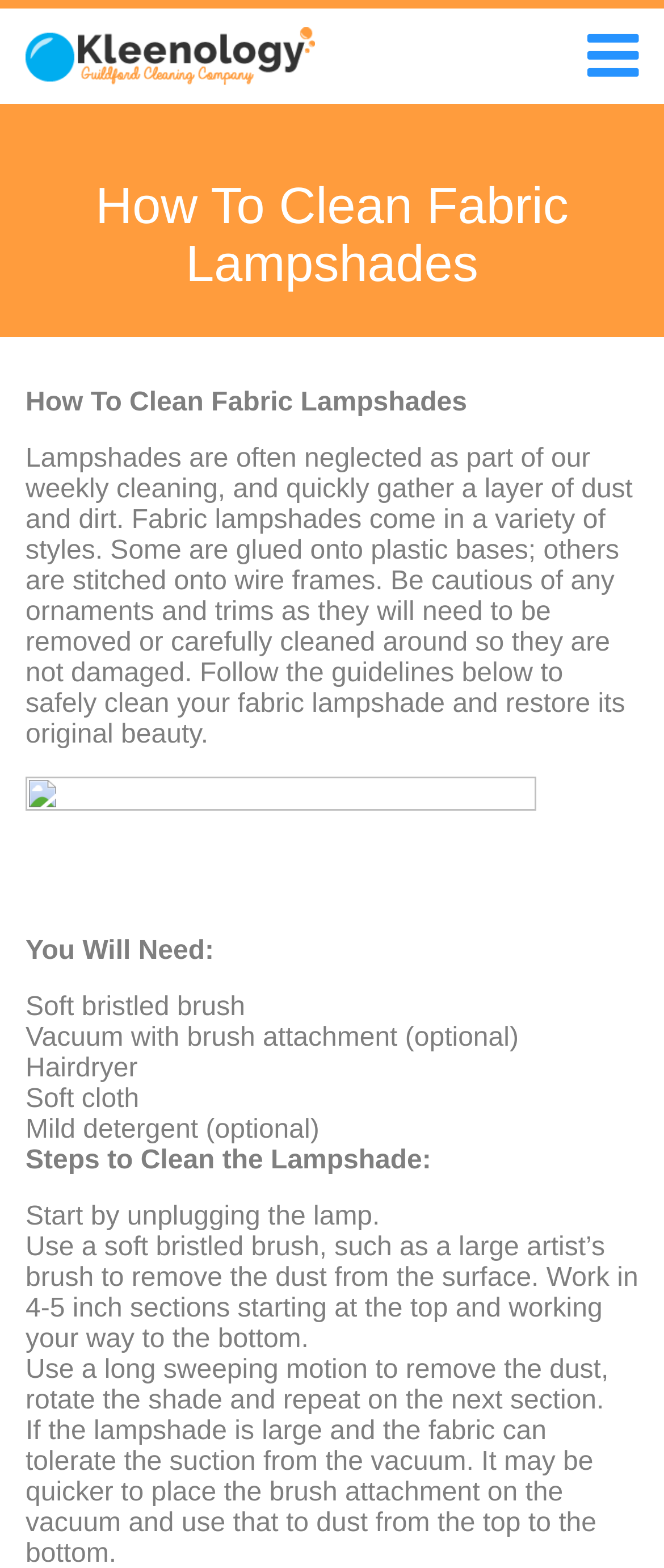From the image, can you give a detailed response to the question below:
How many sections should you work on when cleaning the lampshade?

The webpage instructs to 'work in 4-5 inch sections starting at the top and working your way to the bottom' when using a soft bristled brush to remove dust from the lampshade.